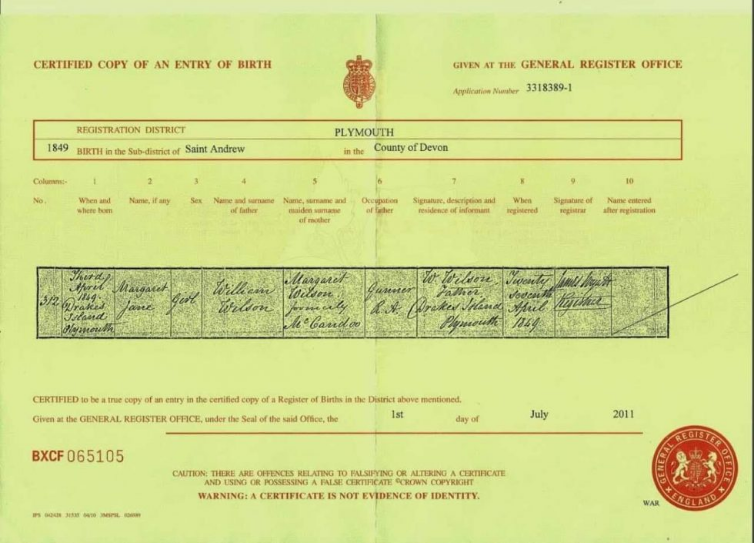Analyze the image and describe all the key elements you observe.

This image displays a certified copy of a birth entry from the General Register Office, specifically for the registration district of Plymouth in the County of Devon. Dated 1849, the document is formatted in a structured manner, listing key details including the name, surname, and residence of the child, parents’ names, and occupations. The entry reflects the historical context of registered births in England during that period. The document bears an official seal and signature, confirming its authenticity, and notes the date it was issued in July 2011. This certificate serves as a crucial historical record, highlighting the lineage and family history associated with the individual's birth.